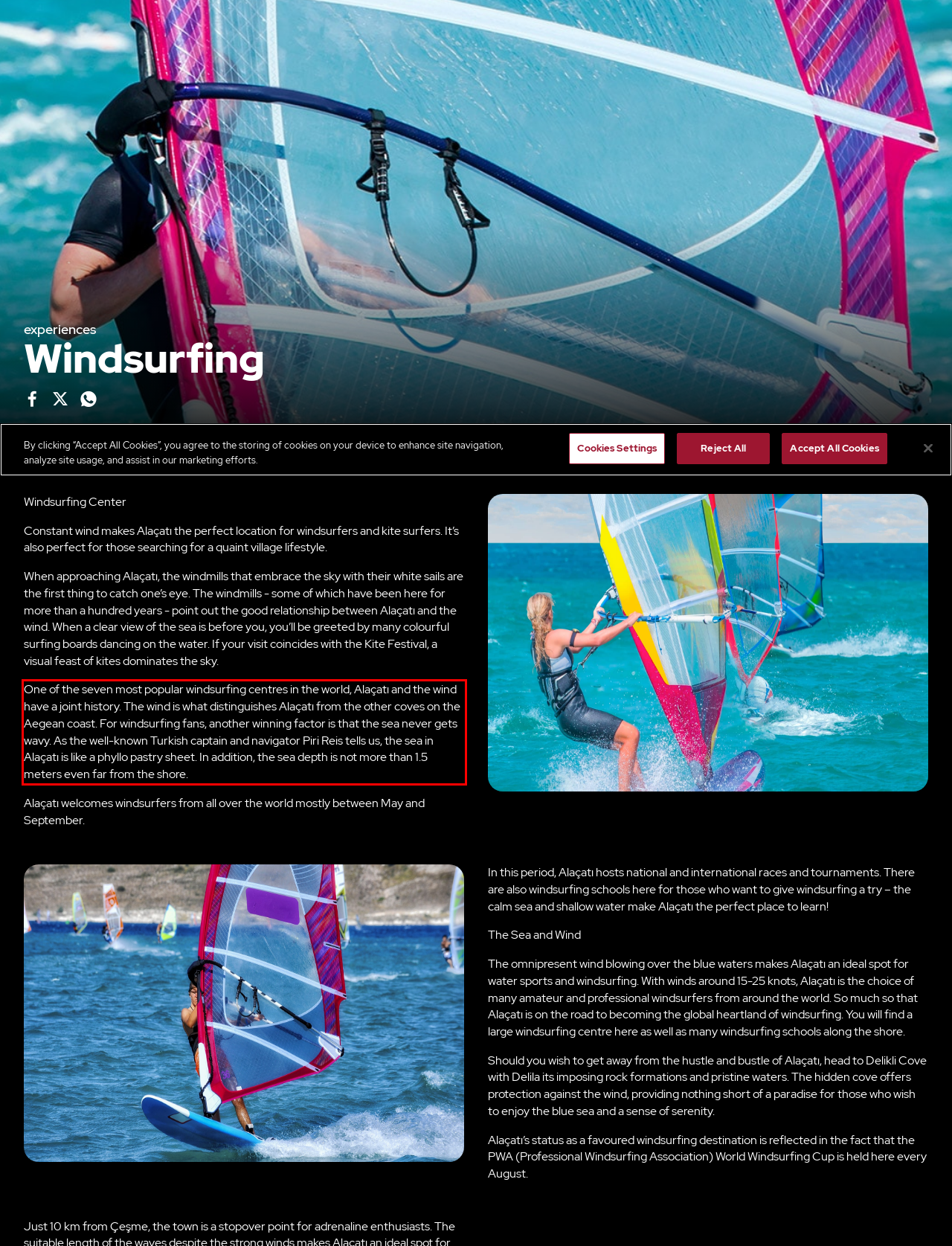Given the screenshot of the webpage, identify the red bounding box, and recognize the text content inside that red bounding box.

One of the seven most popular windsurfing centres in the world, Alaçatı and the wind have a joint history. The wind is what distinguishes Alaçatı from the other coves on the Aegean coast. For windsurfing fans, another winning factor is that the sea never gets wavy. As the well-known Turkish captain and navigator Piri Reis tells us, the sea in Alaçatı is like a phyllo pastry sheet. In addition, the sea depth is not more than 1.5 meters even far from the shore.